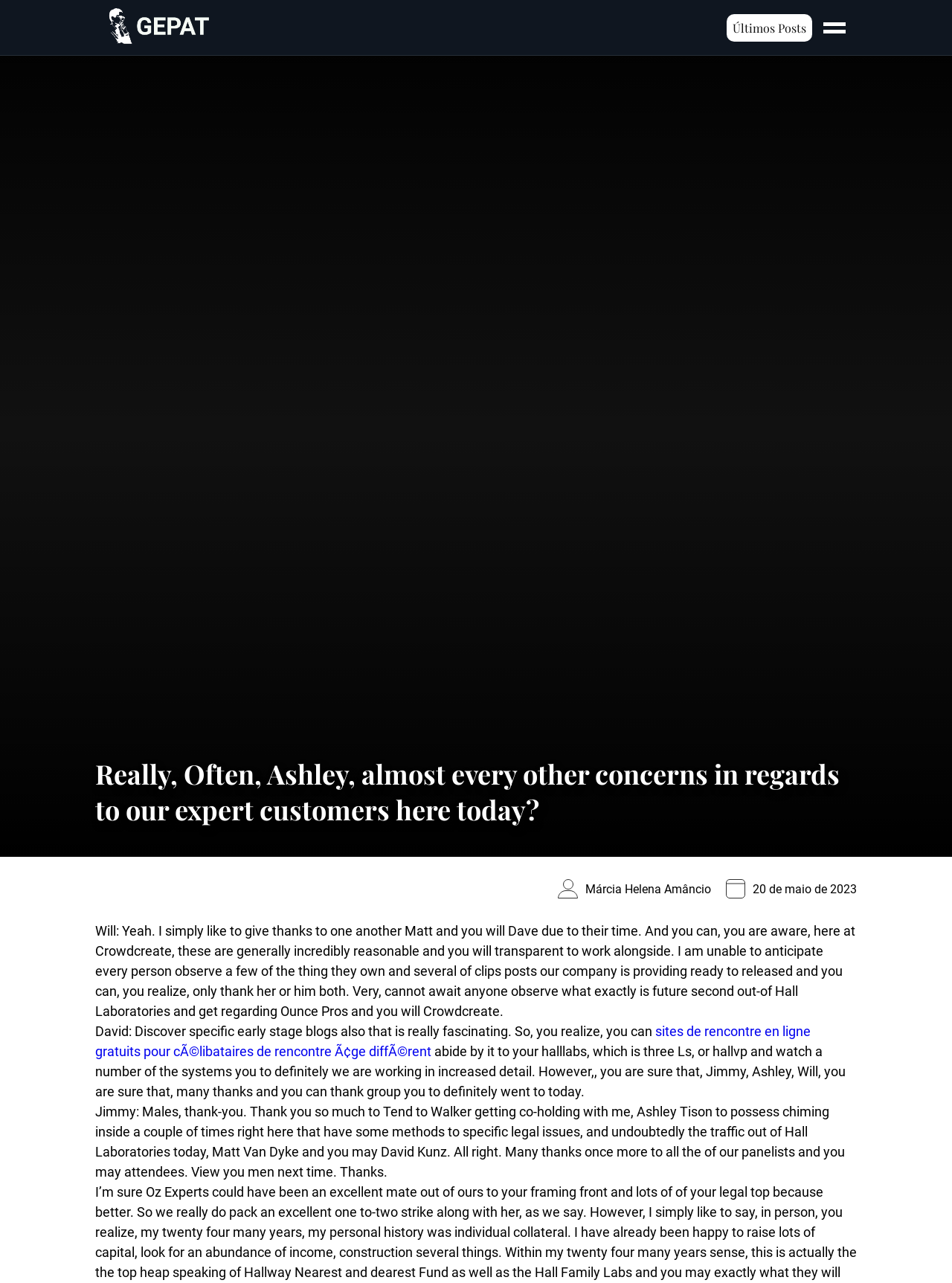What is the date mentioned on the webpage?
Give a single word or phrase answer based on the content of the image.

20 de maio de 2023